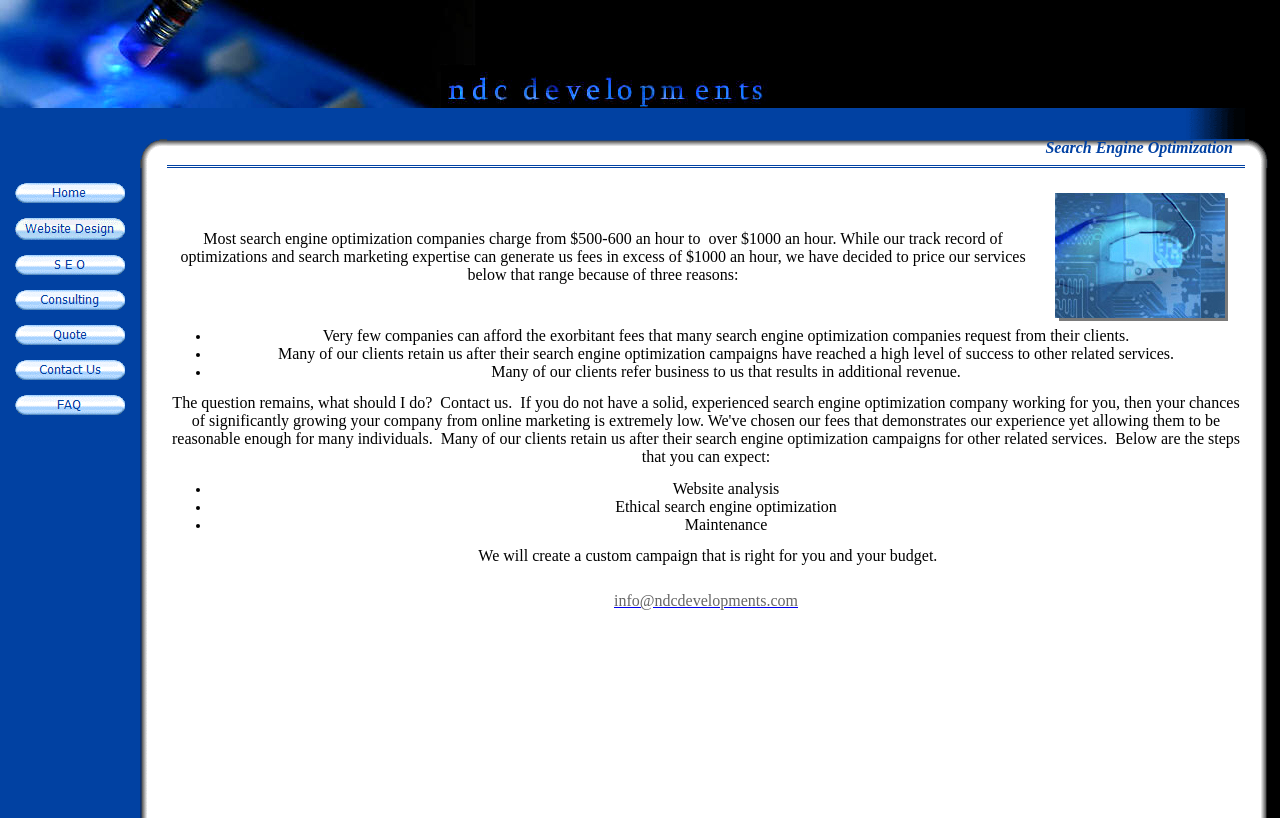Please identify the bounding box coordinates for the region that you need to click to follow this instruction: "Check Twitter(@firefox)".

None